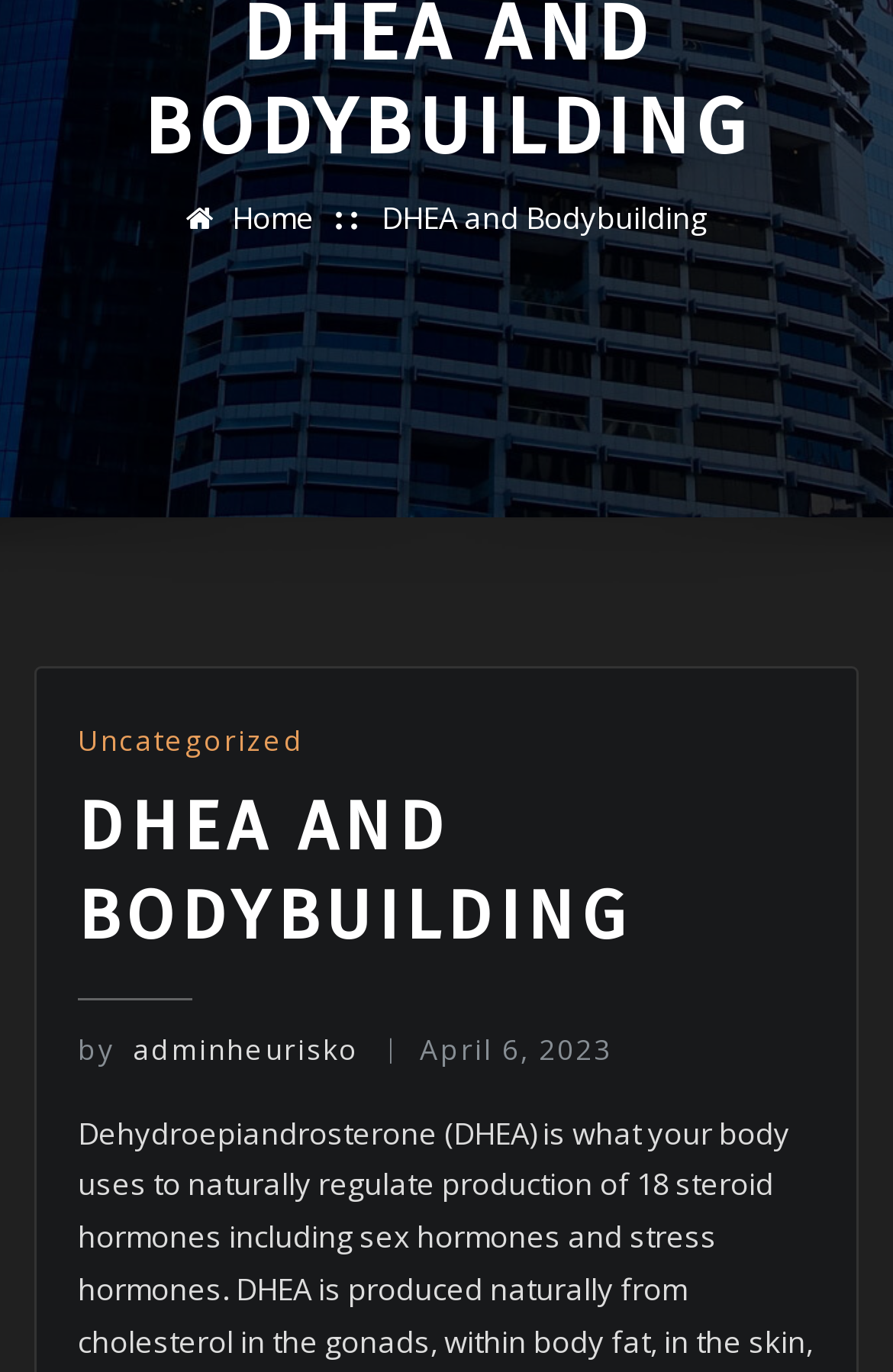Determine the bounding box coordinates for the HTML element described here: "DHEA and Bodybuilding".

[0.428, 0.144, 0.792, 0.174]